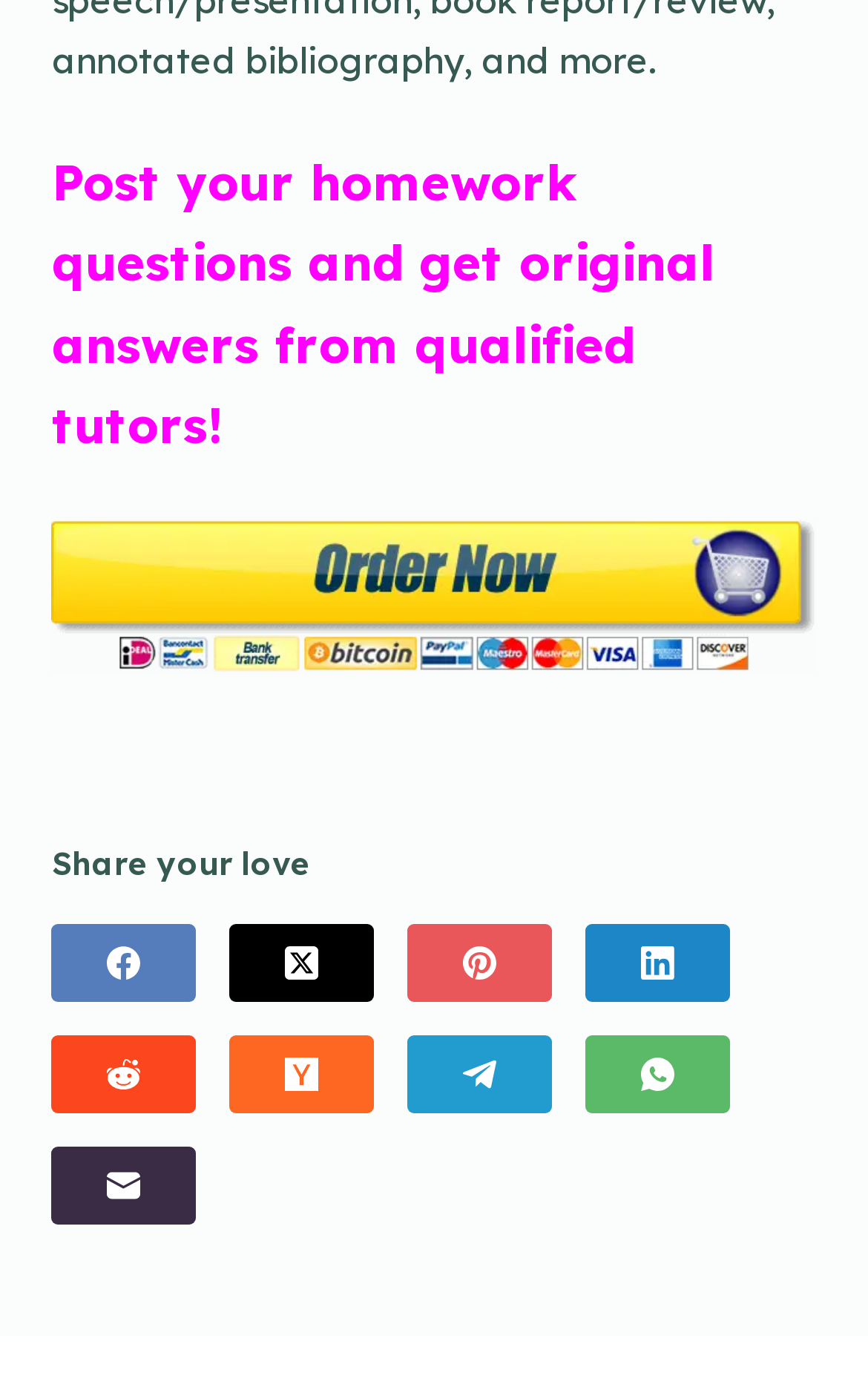What is the position of the 'Share your love' text?
Provide a one-word or short-phrase answer based on the image.

Above the social media links